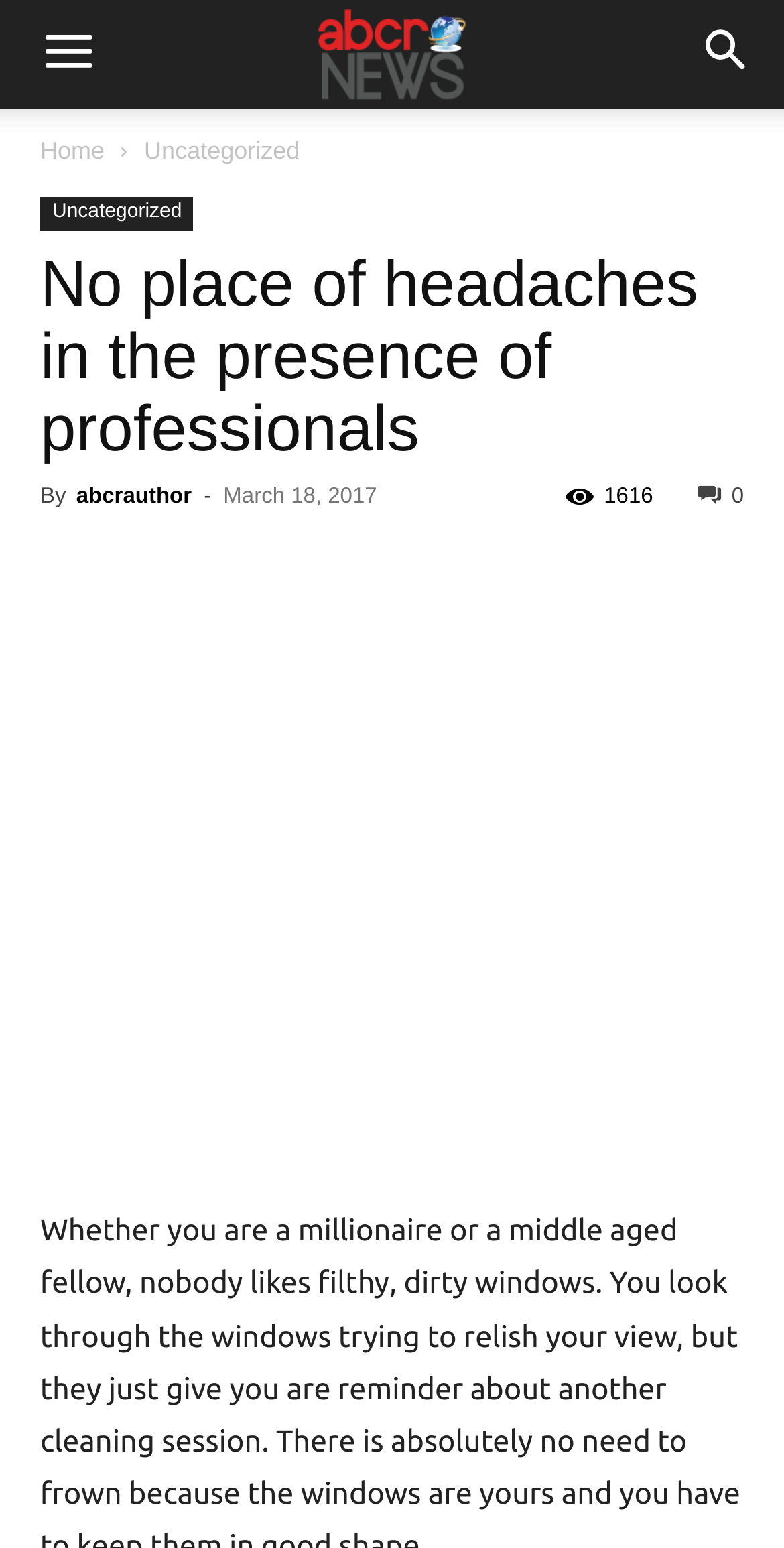What is the date of the article?
Using the image as a reference, deliver a detailed and thorough answer to the question.

I found the date of the article by looking at the time element below the header section. The date is specified as March 18, 2017.